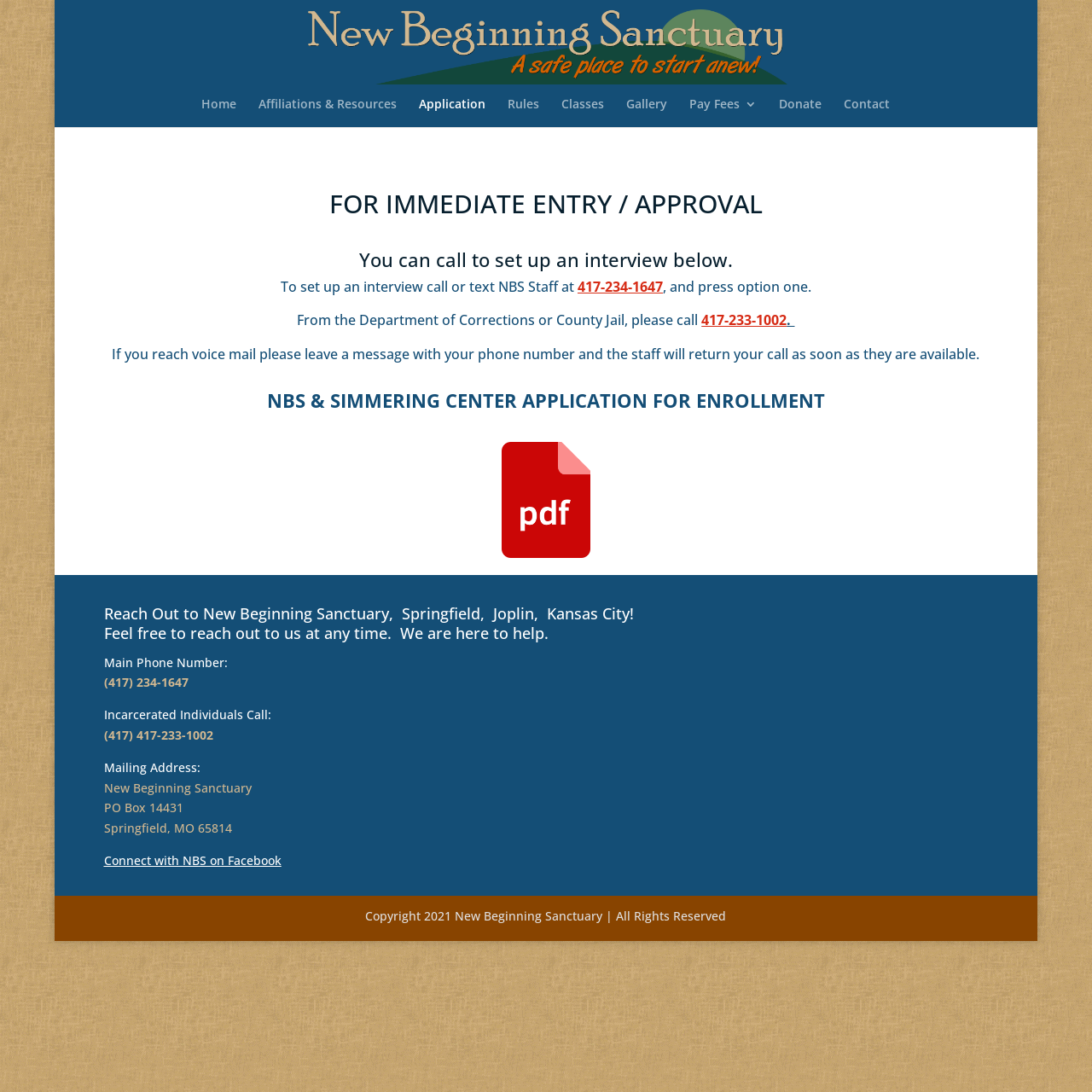Given the following UI element description: "Connect with NBS on Facebook", find the bounding box coordinates in the webpage screenshot.

[0.095, 0.78, 0.257, 0.795]